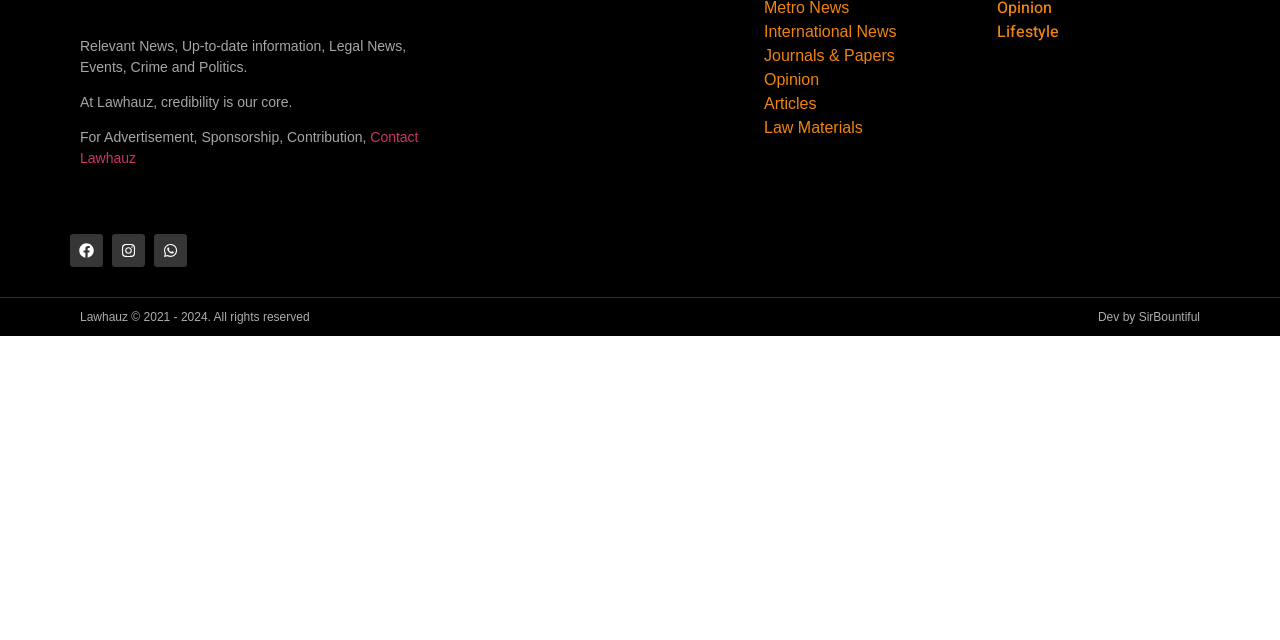Can you find the bounding box coordinates for the UI element given this description: "alt="droom" title="droom.in""? Provide the coordinates as four float numbers between 0 and 1: [left, top, right, bottom].

None